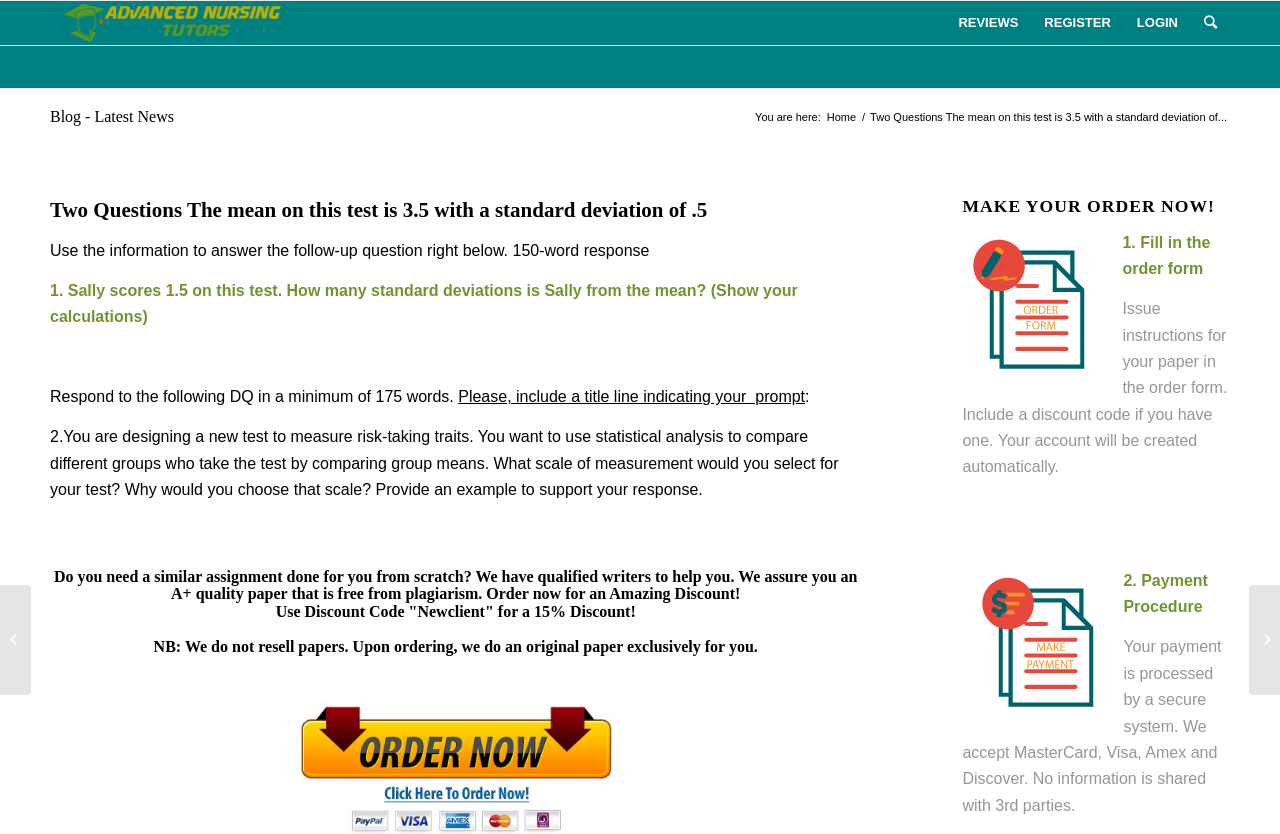Please locate the clickable area by providing the bounding box coordinates to follow this instruction: "Click the email link".

None